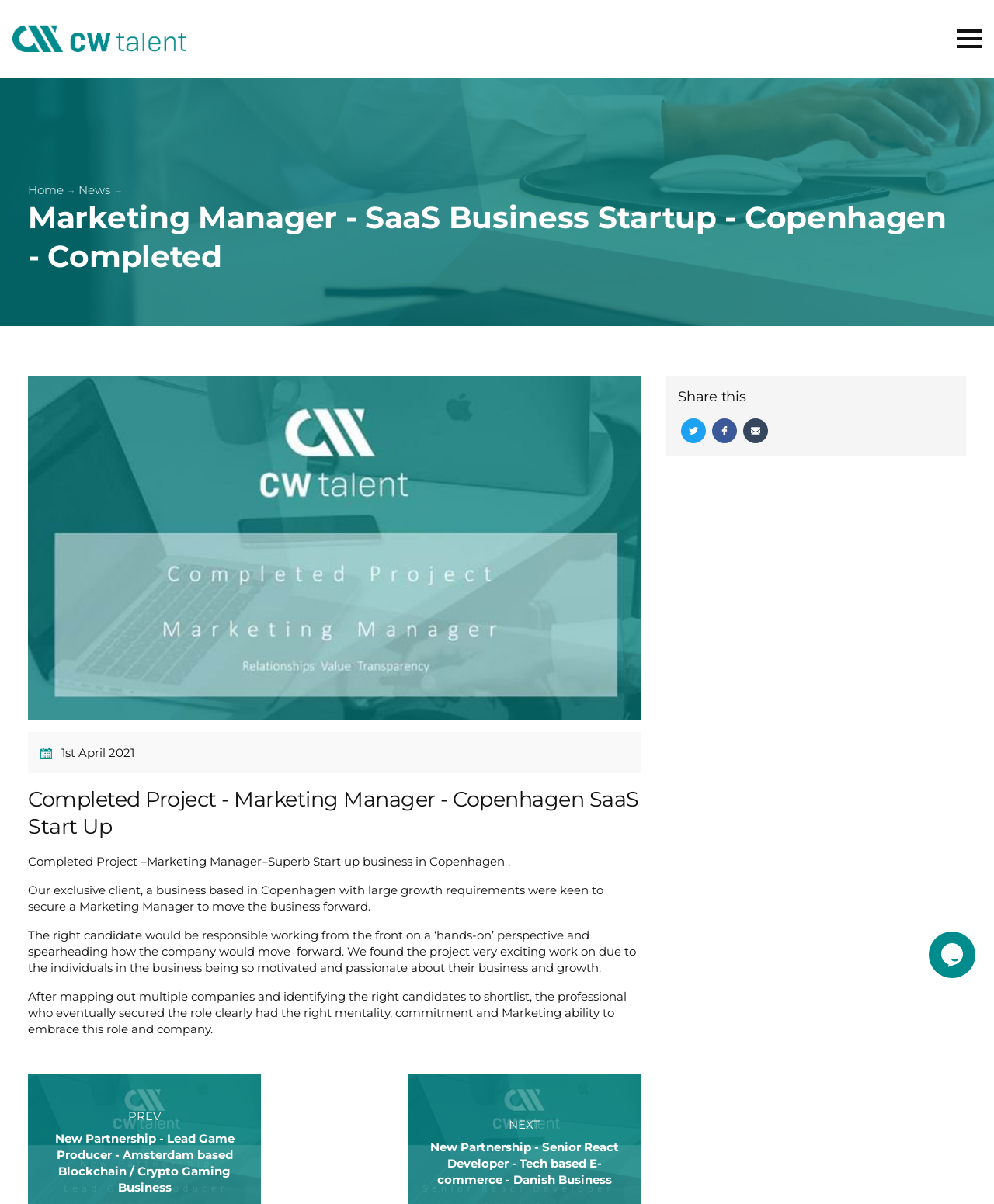Can you provide the bounding box coordinates for the element that should be clicked to implement the instruction: "View the next project"?

[0.512, 0.927, 0.544, 0.94]